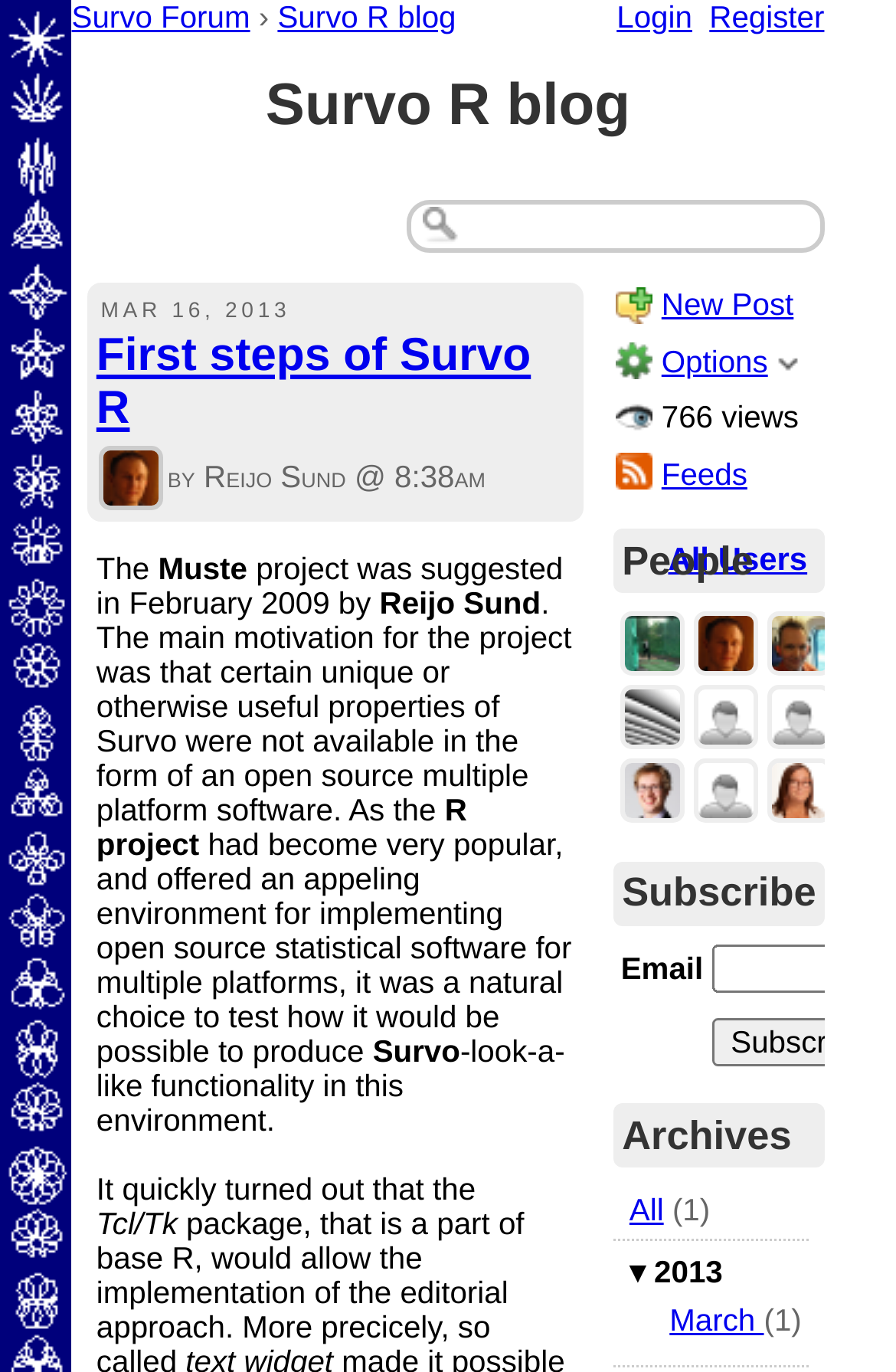Determine the bounding box coordinates of the clickable element necessary to fulfill the instruction: "Subscribe via email". Provide the coordinates as four float numbers within the 0 to 1 range, i.e., [left, top, right, bottom].

[0.69, 0.687, 0.787, 0.725]